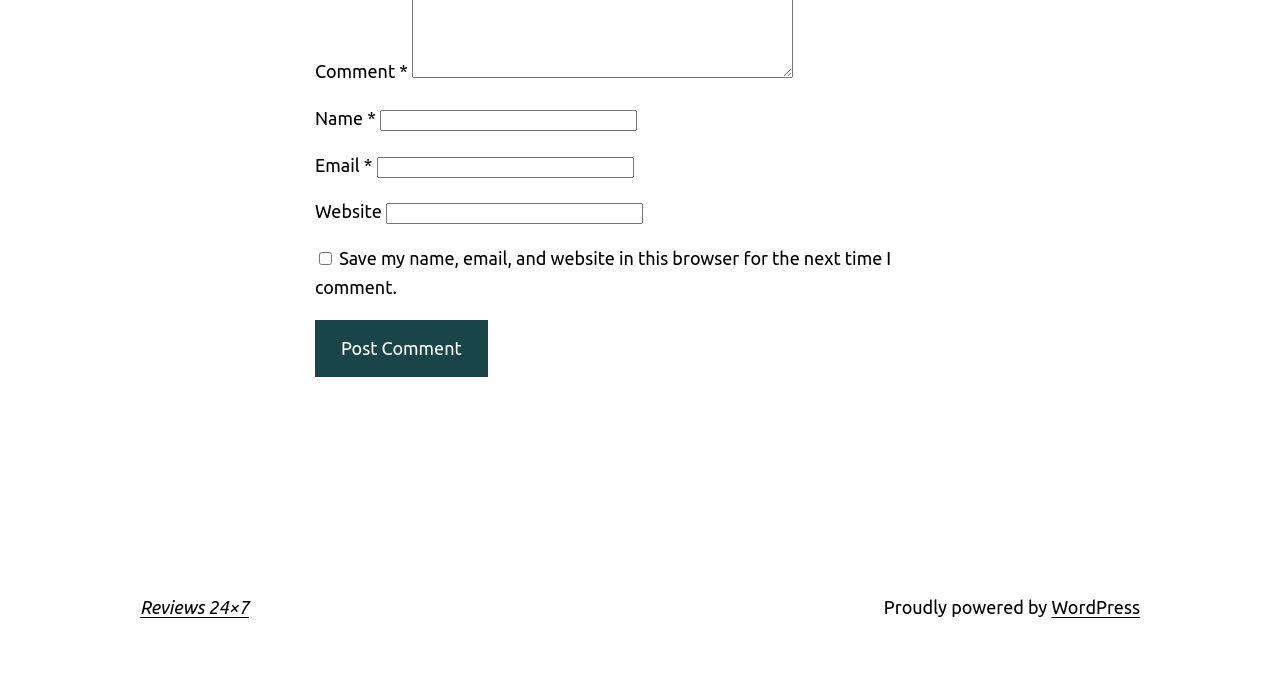Using the information shown in the image, answer the question with as much detail as possible: What is the website powered by?

The 'Proudly powered by' text is followed by a link to 'WordPress', indicating that the website is built using the WordPress platform.